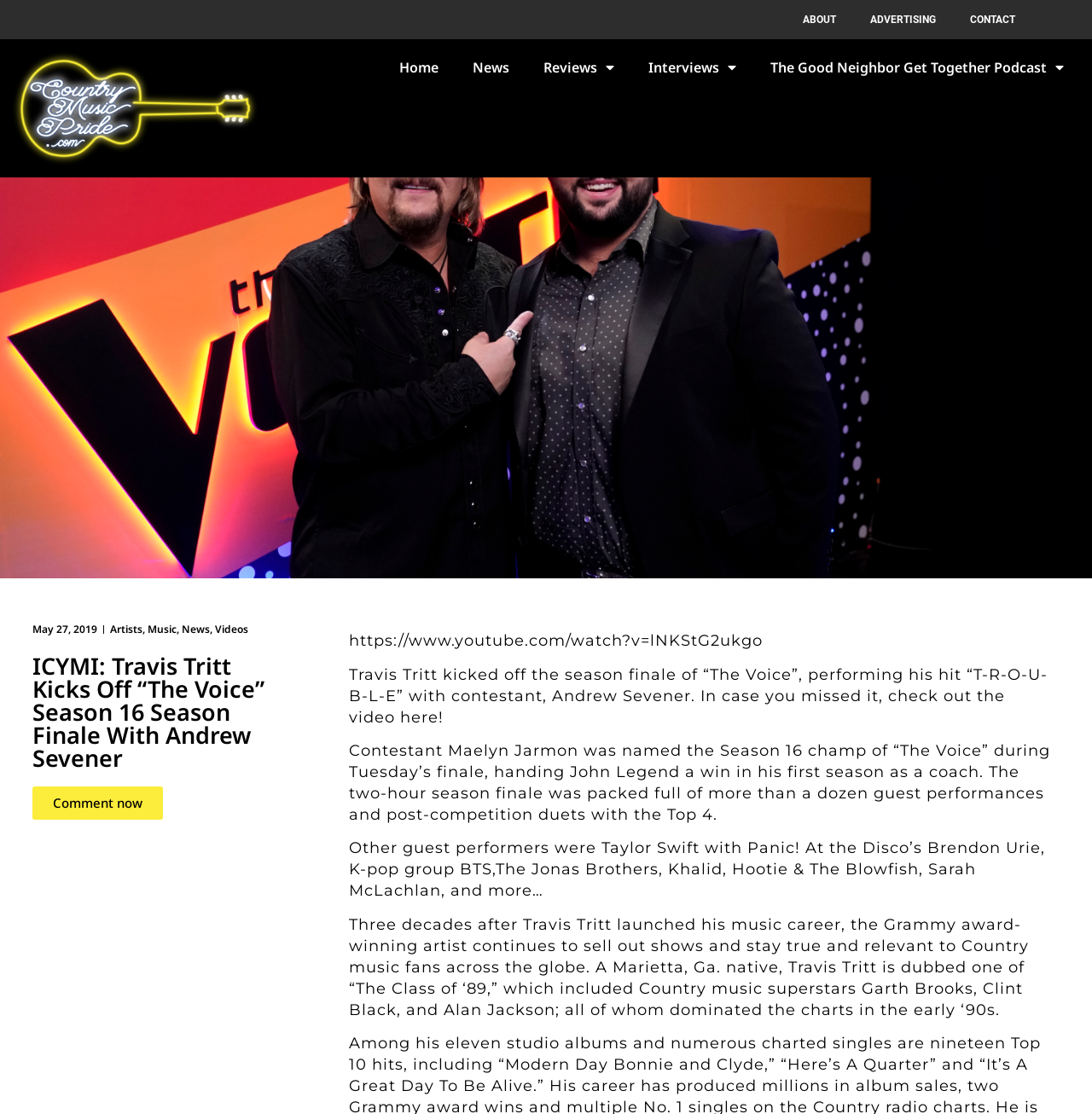Using the element description provided, determine the bounding box coordinates in the format (top-left x, top-left y, bottom-right x, bottom-right y). Ensure that all values are floating point numbers between 0 and 1. Element description: Comment now

[0.03, 0.706, 0.15, 0.736]